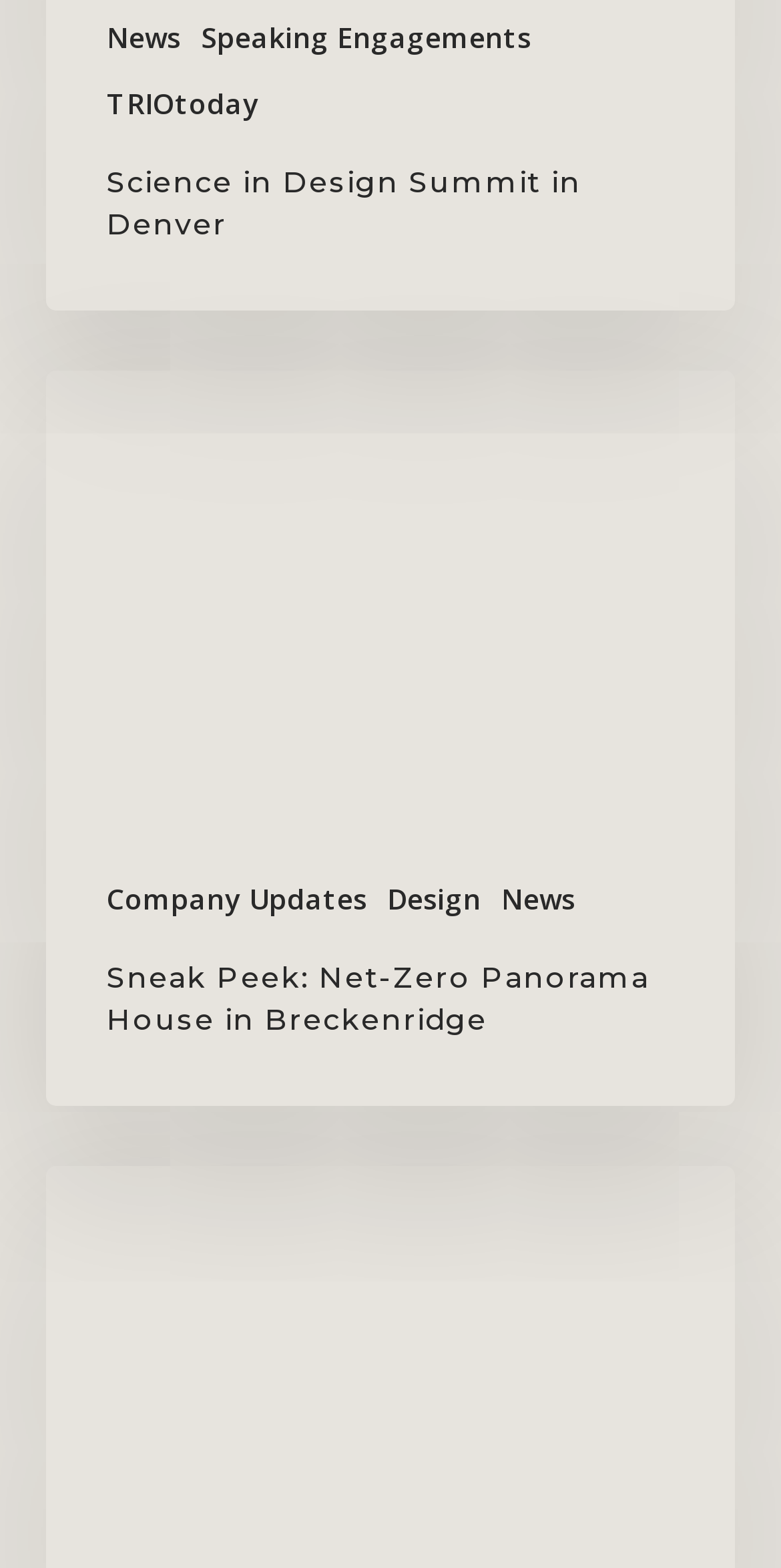For the following element description, predict the bounding box coordinates in the format (top-left x, top-left y, bottom-right x, bottom-right y). All values should be floating point numbers between 0 and 1. Description: The John Report

None